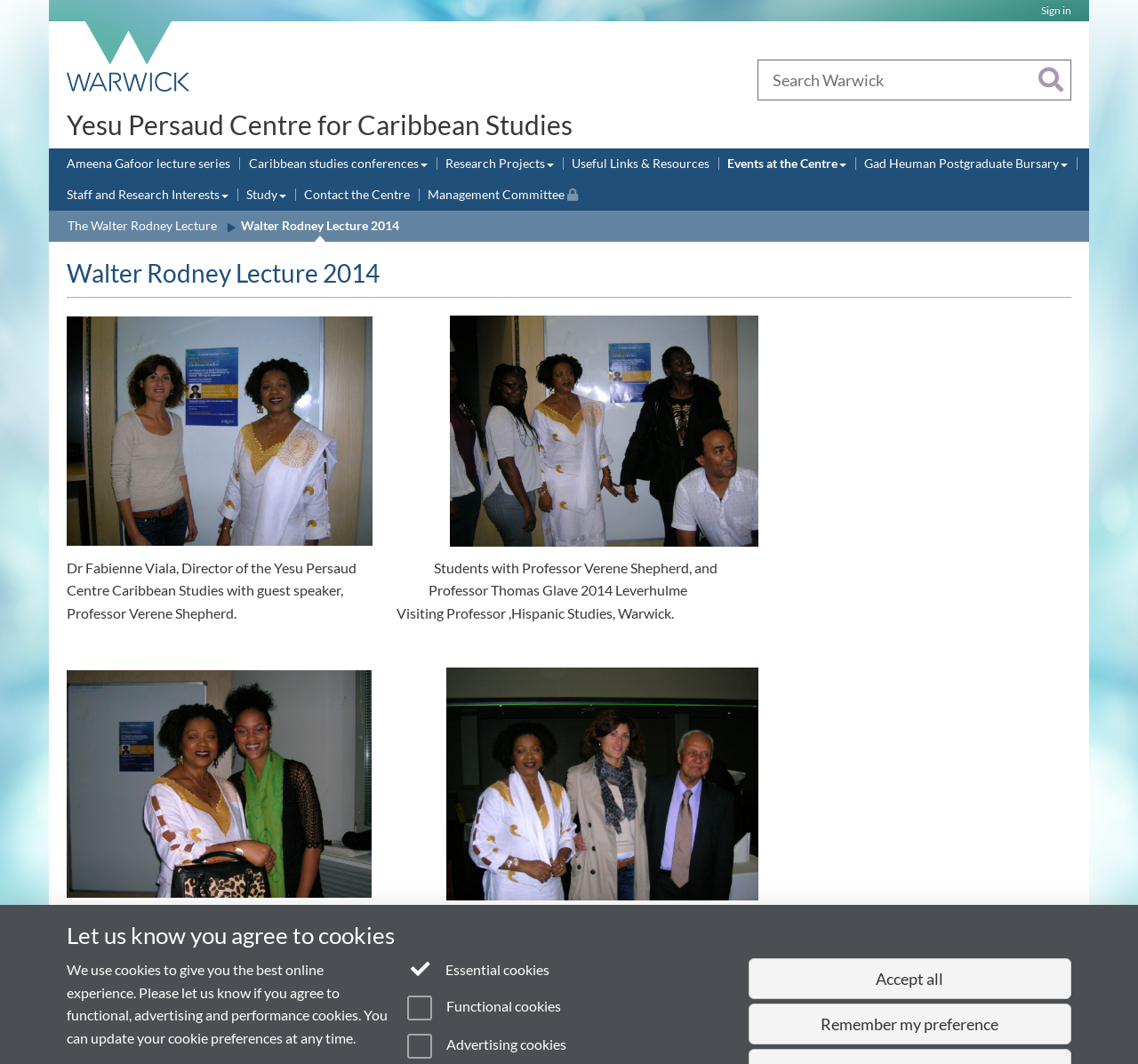Using the element description: "the Detsky Mir Charitable Foundation", determine the bounding box coordinates. The coordinates should be in the format [left, top, right, bottom], with values between 0 and 1.

None